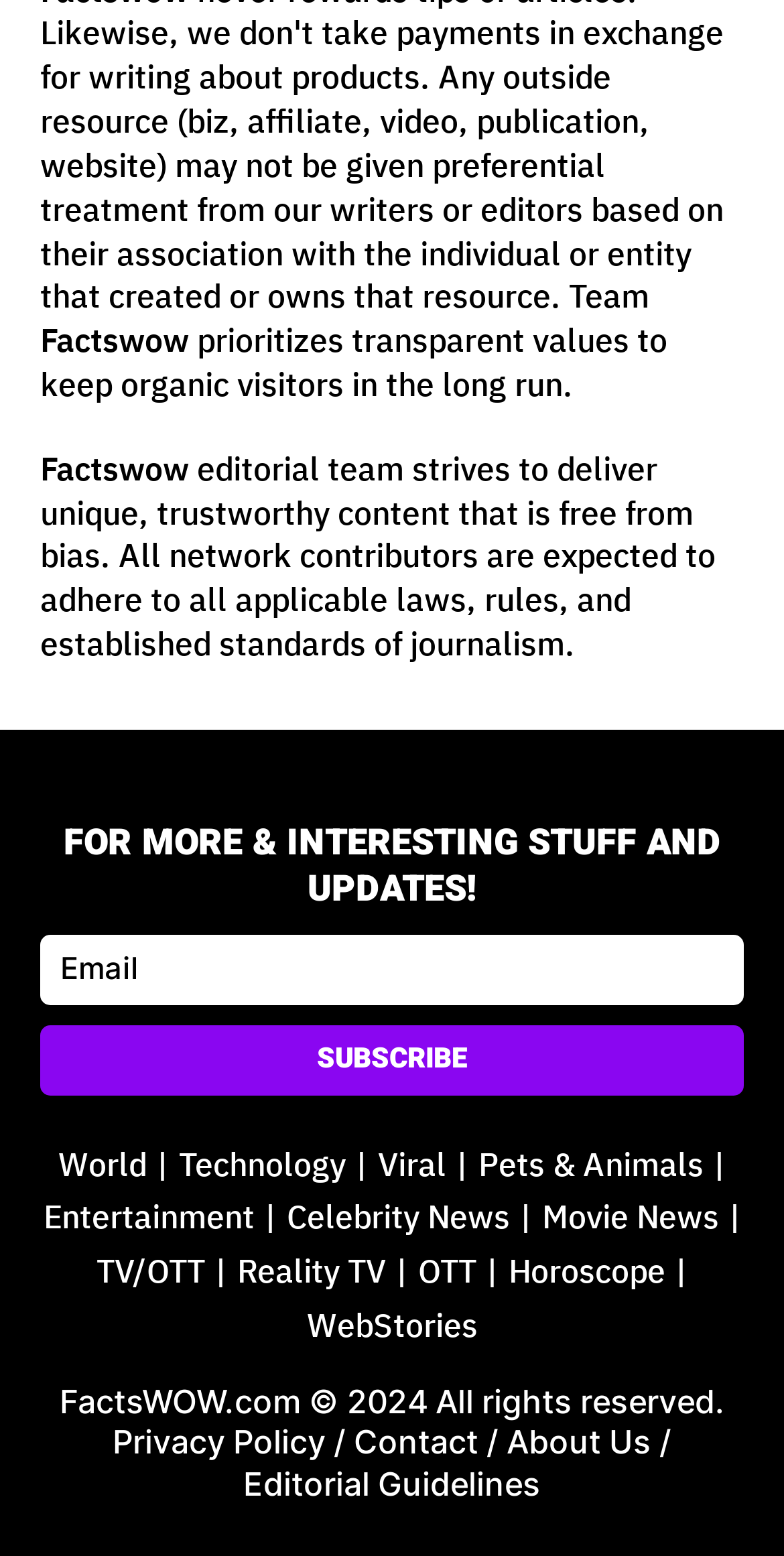Analyze the image and answer the question with as much detail as possible: 
What is the purpose of the editorial team?

The editorial team strives to deliver unique, trustworthy content that is free from bias, as stated in the second StaticText element on the webpage.